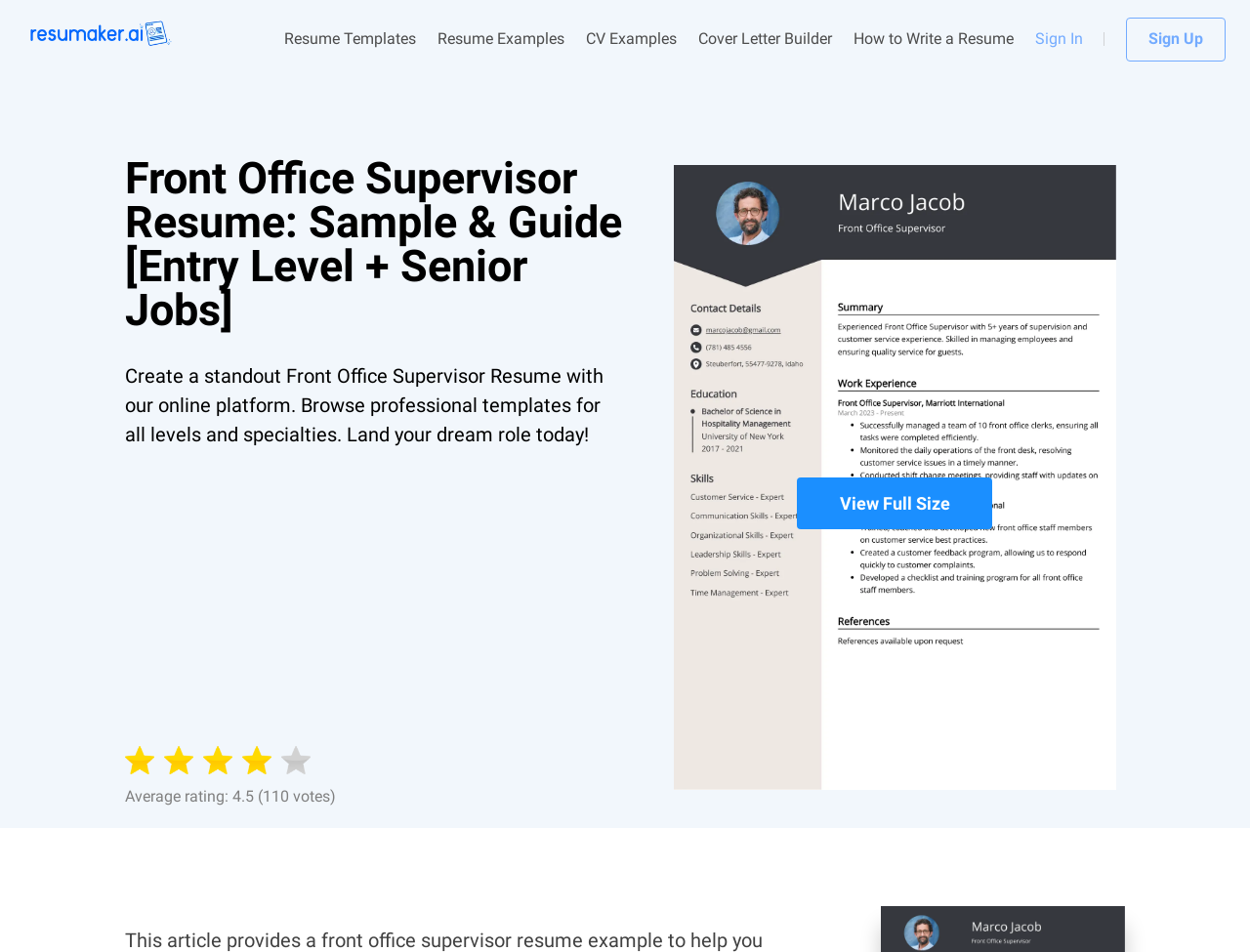Illustrate the webpage's structure and main components comprehensively.

This webpage is focused on creating a standout Front Office Supervisor Resume. At the top left corner, there is a logo of "Resumaker". Below the logo, there are five links in a row, including "Resume Templates", "Resume Examples", "CV Examples", "Cover Letter Builder", and "How to Write a Resume". These links are positioned horizontally, with "Resume Templates" on the left and "How to Write a Resume" on the right.

On the top right corner, there are two static text elements, "Sign In" and "Sign Up", positioned side by side. Below these text elements, there are two headings. The first heading displays the title "Front Office Supervisor Resume: Sample & Guide [Entry Level + Senior Jobs]". The second heading provides a brief description of the webpage, stating "Create a standout Front Office Supervisor Resume with our online platform. Browse professional templates for all levels and specialties. Land your dream role today!".

In the middle of the webpage, there is a prominent link "Front Office Supervisor Resume Example View Full Size", which is accompanied by an image of a Front Office Supervisor Resume Example. This image takes up most of the width of the webpage.

At the bottom of the webpage, there are five small images positioned horizontally, with no descriptive text. Next to these images, there is a static text element displaying "Average rating: 4.5 (110 votes)".